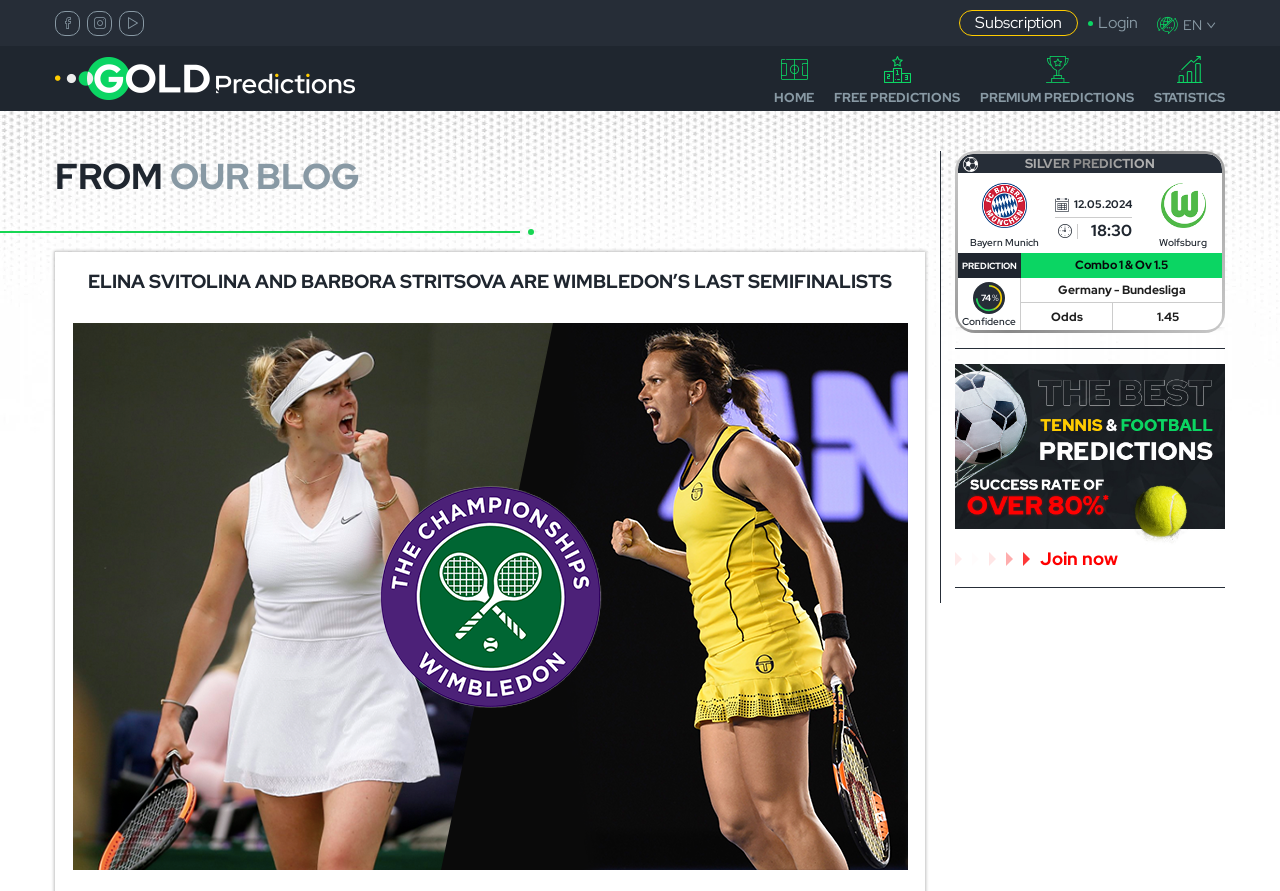Locate and generate the text content of the webpage's heading.

ELINA SVITOLINA AND BARBORA STRITSOVA ARE WIMBLEDON’S LAST SEMIFINALISTS